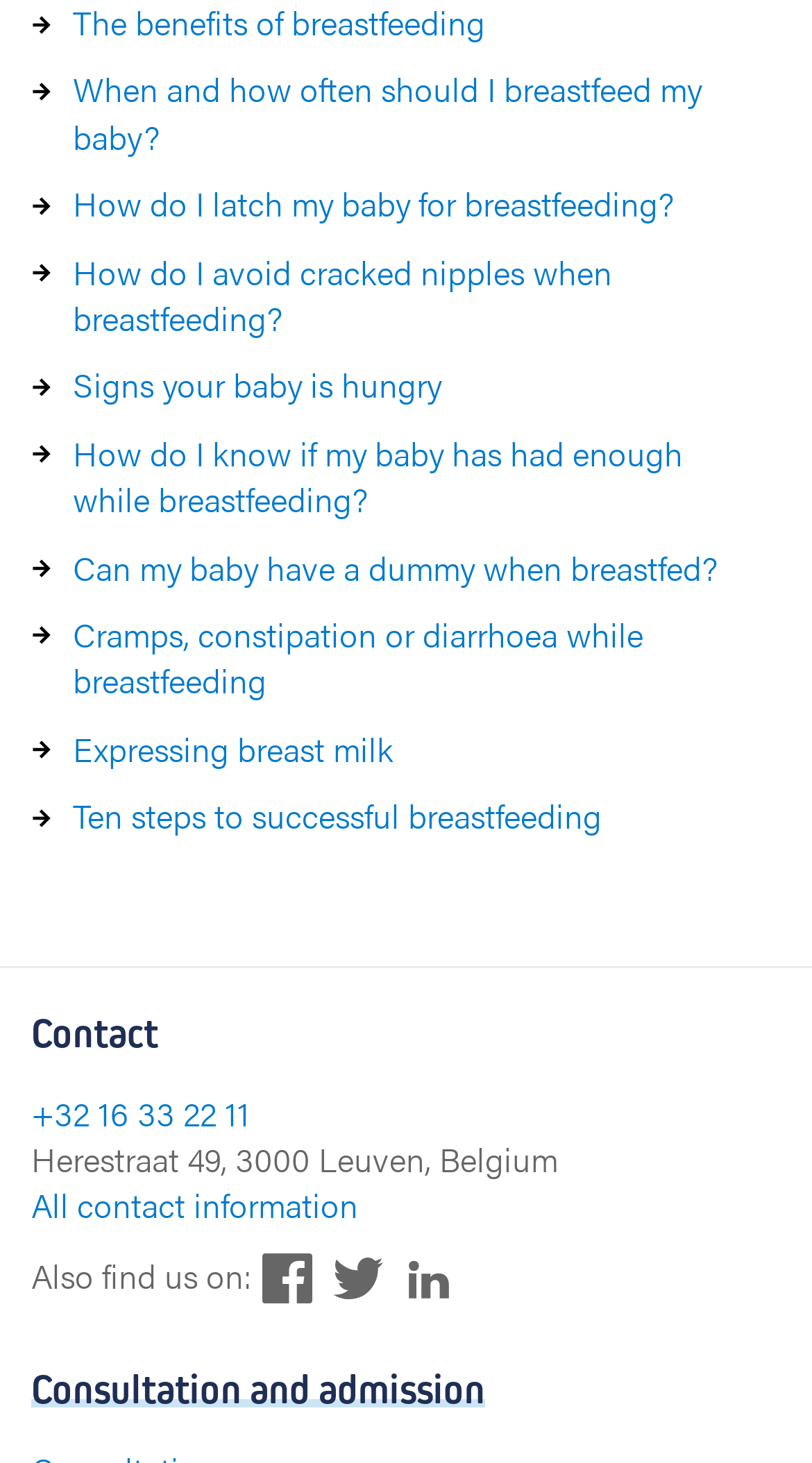How many social media platforms are listed?
Look at the screenshot and give a one-word or phrase answer.

3